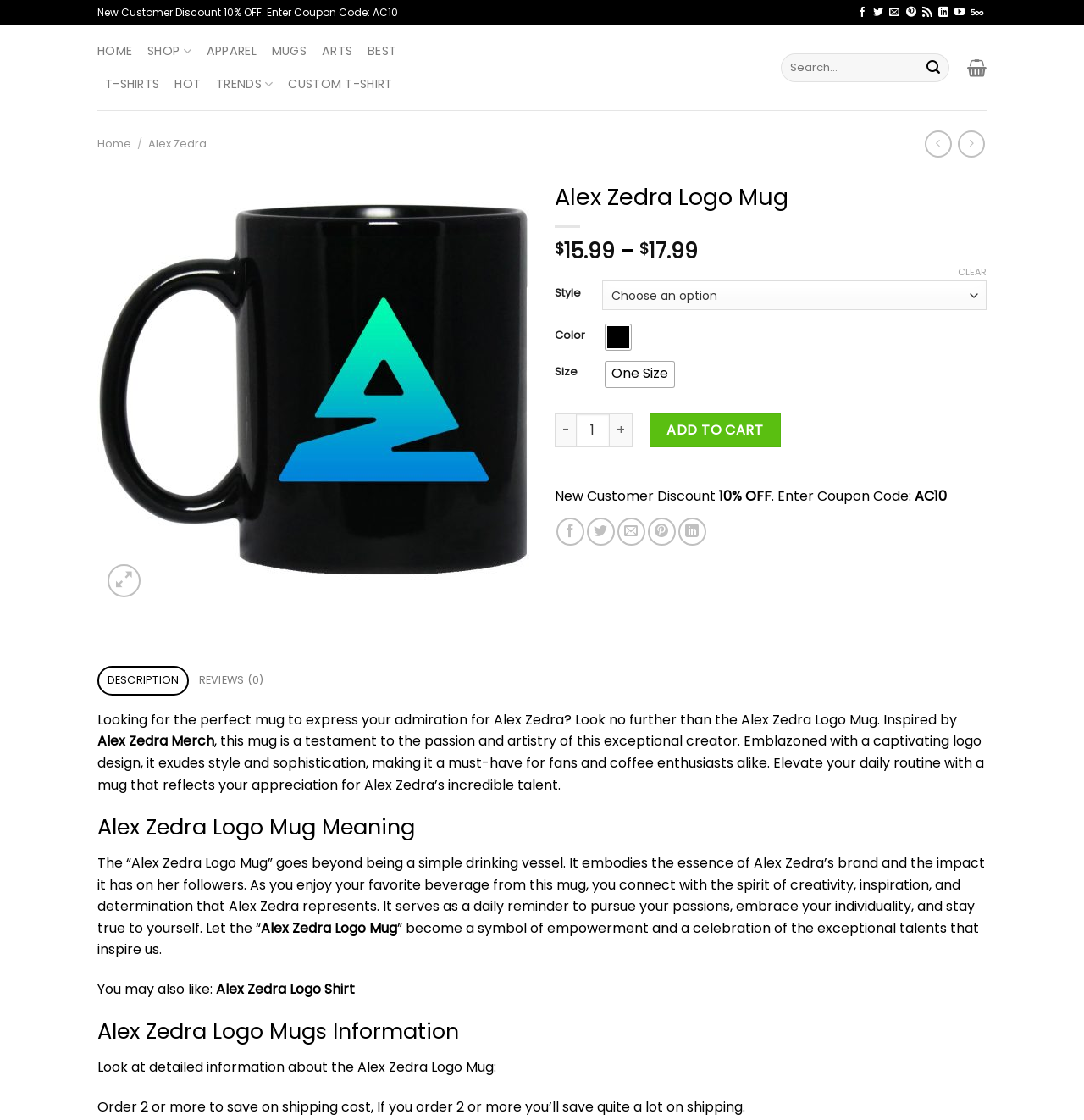Can you provide the bounding box coordinates for the element that should be clicked to implement the instruction: "Search for products"?

[0.721, 0.048, 0.878, 0.073]